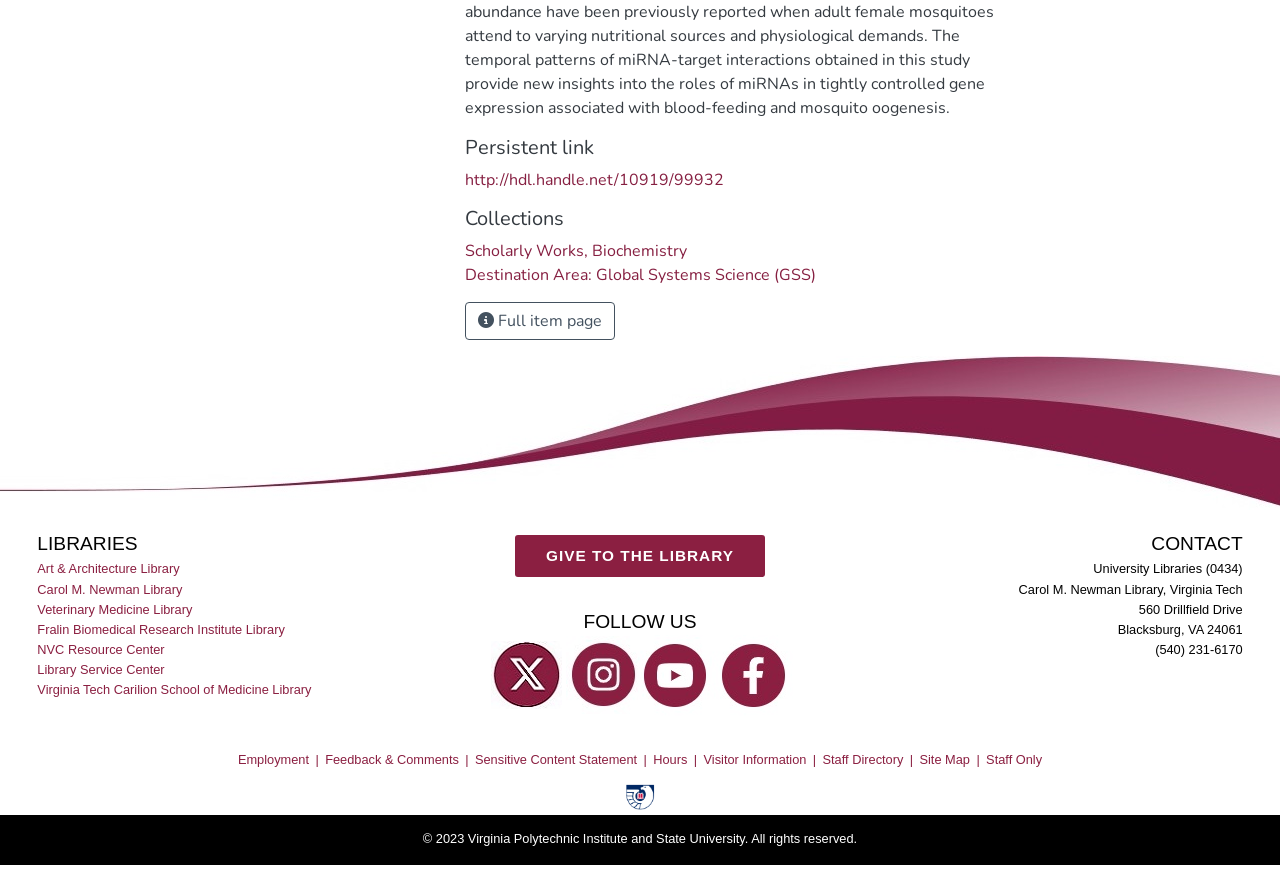Kindly determine the bounding box coordinates of the area that needs to be clicked to fulfill this instruction: "Click the 'GIVE TO THE LIBRARY' button".

[0.403, 0.601, 0.597, 0.649]